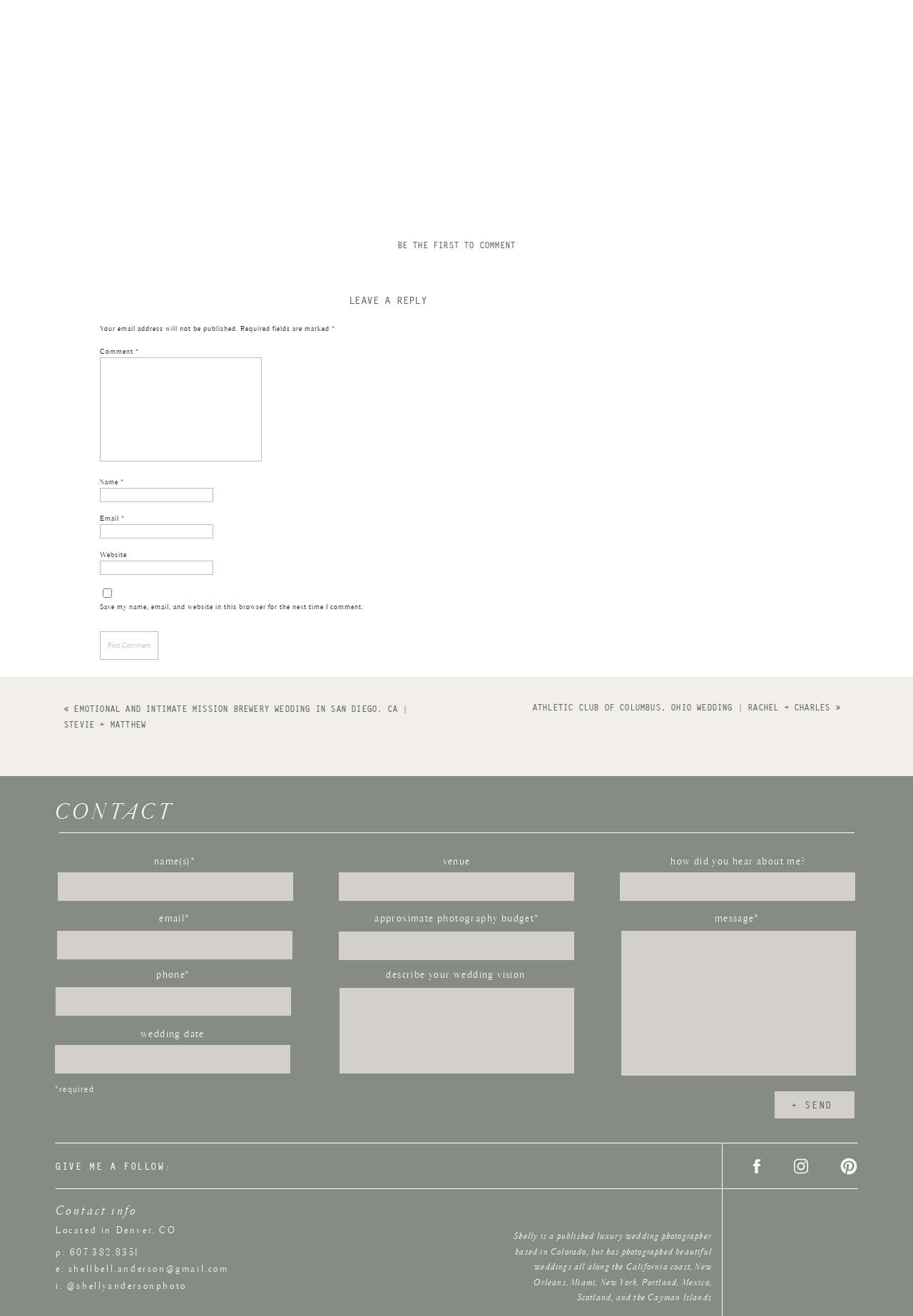Determine the bounding box coordinates for the region that must be clicked to execute the following instruction: "follow the photographer on social media".

[0.061, 0.882, 0.288, 0.898]